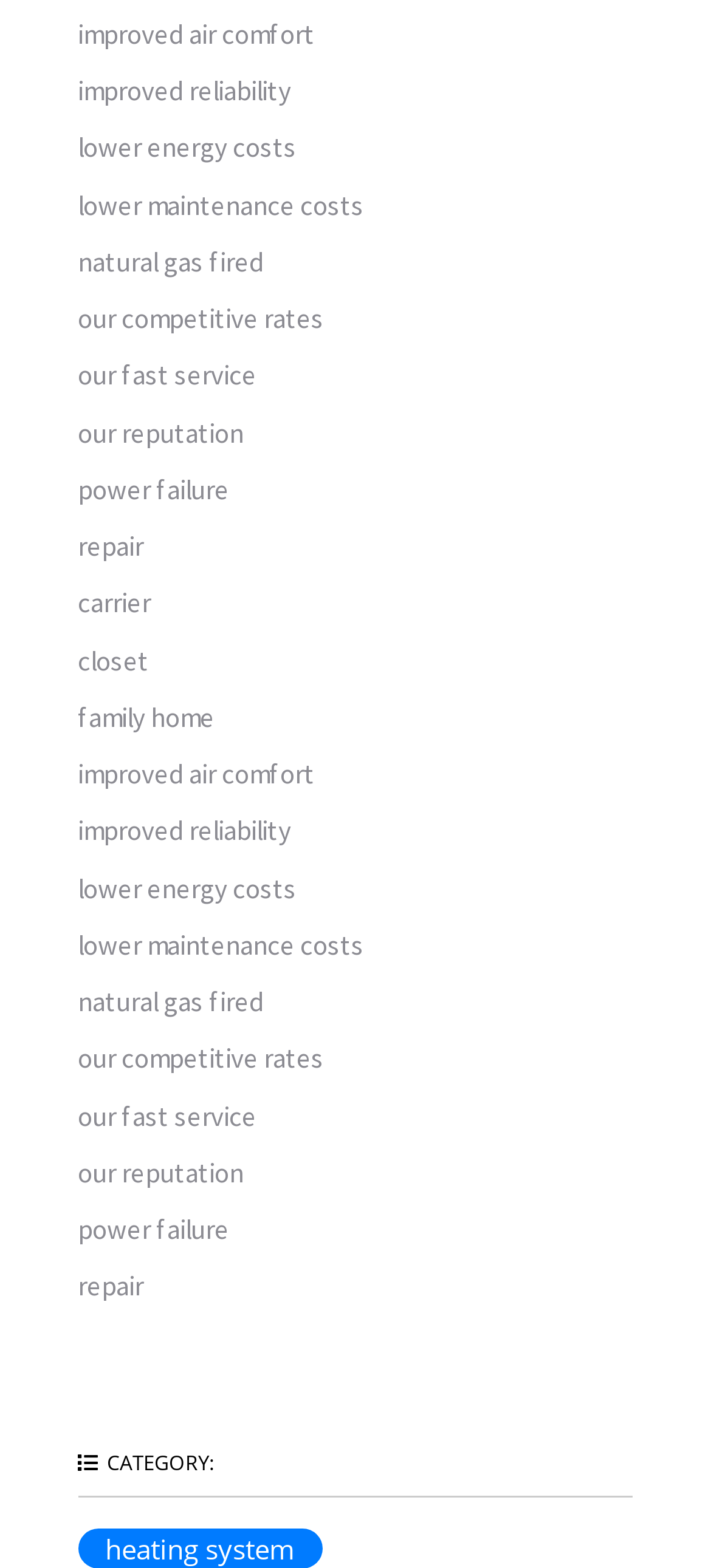Identify the bounding box coordinates of the region that needs to be clicked to carry out this instruction: "explore 'power failure'". Provide these coordinates as four float numbers ranging from 0 to 1, i.e., [left, top, right, bottom].

[0.109, 0.301, 0.322, 0.323]